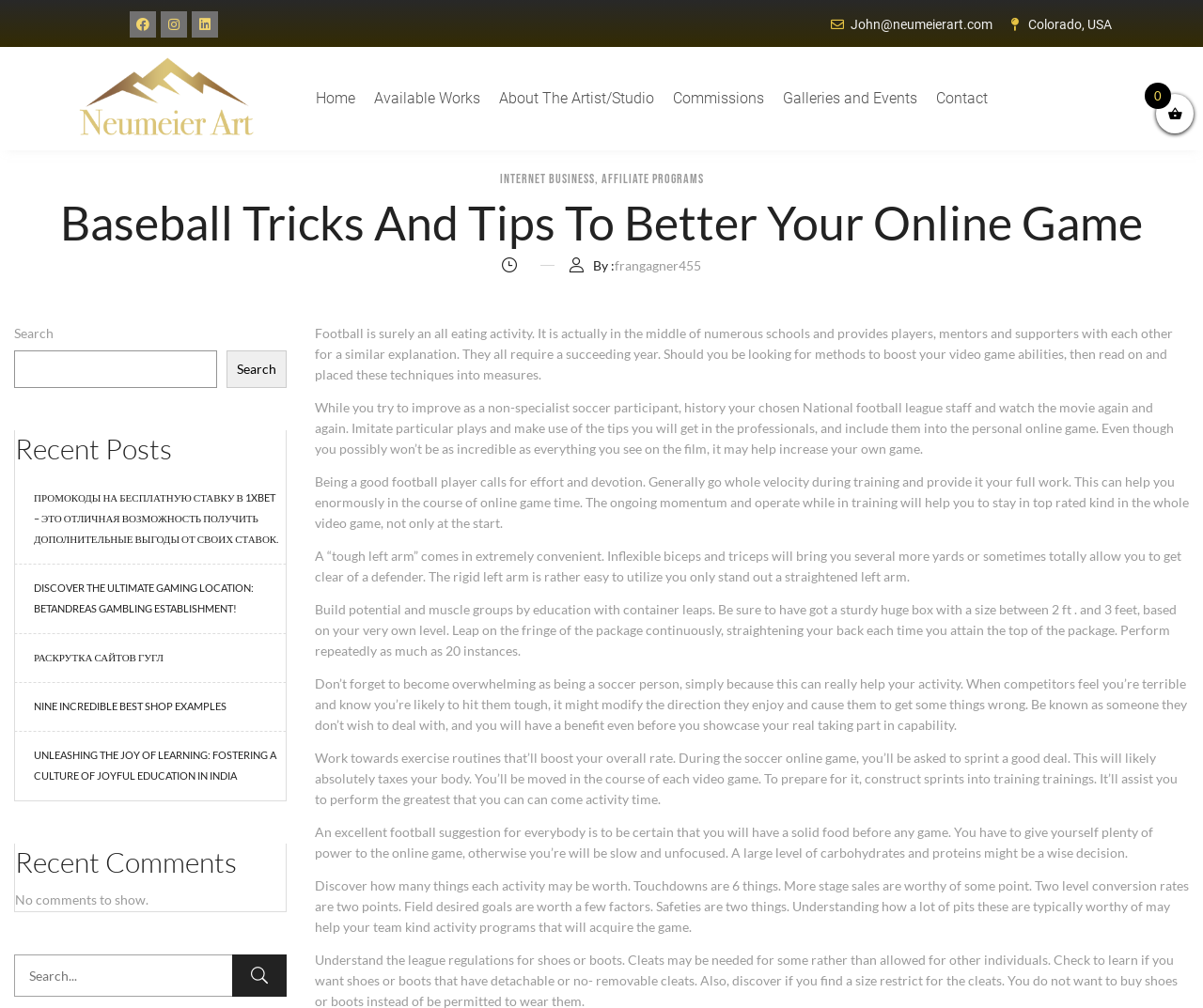What is the purpose of the search box? Using the information from the screenshot, answer with a single word or phrase.

To search the website